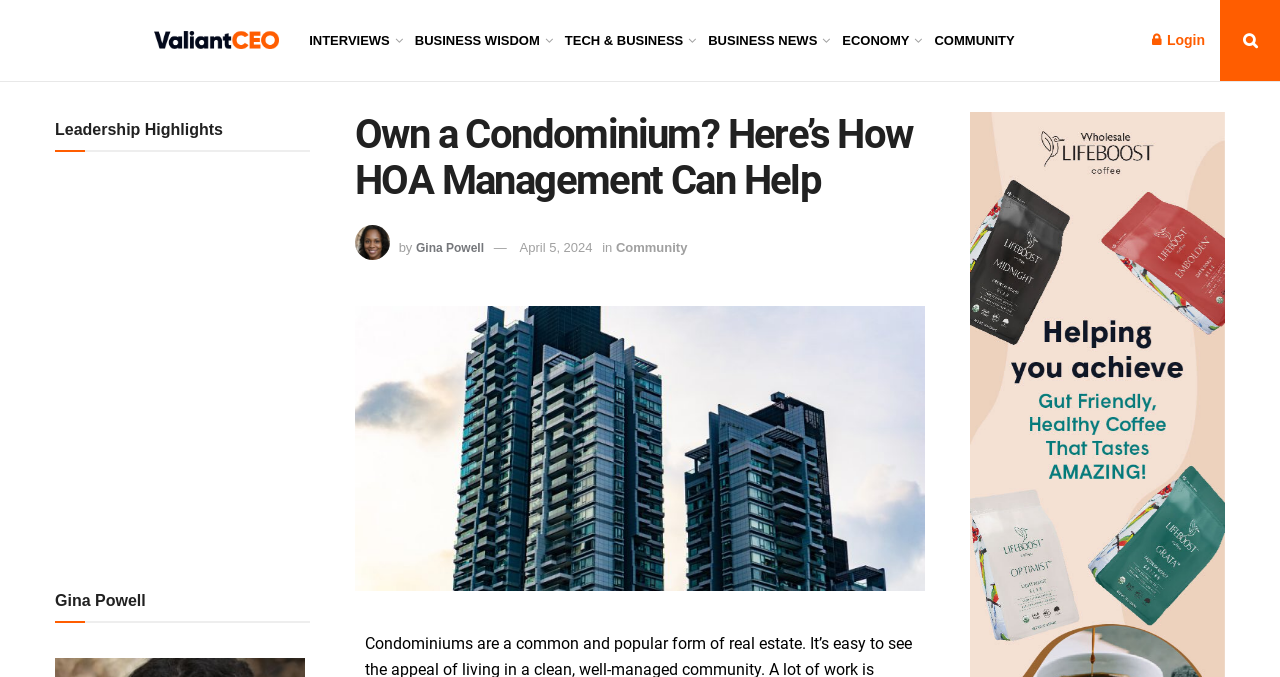Identify the bounding box coordinates of the clickable region necessary to fulfill the following instruction: "read article by Gina Powell". The bounding box coordinates should be four float numbers between 0 and 1, i.e., [left, top, right, bottom].

[0.325, 0.355, 0.378, 0.376]